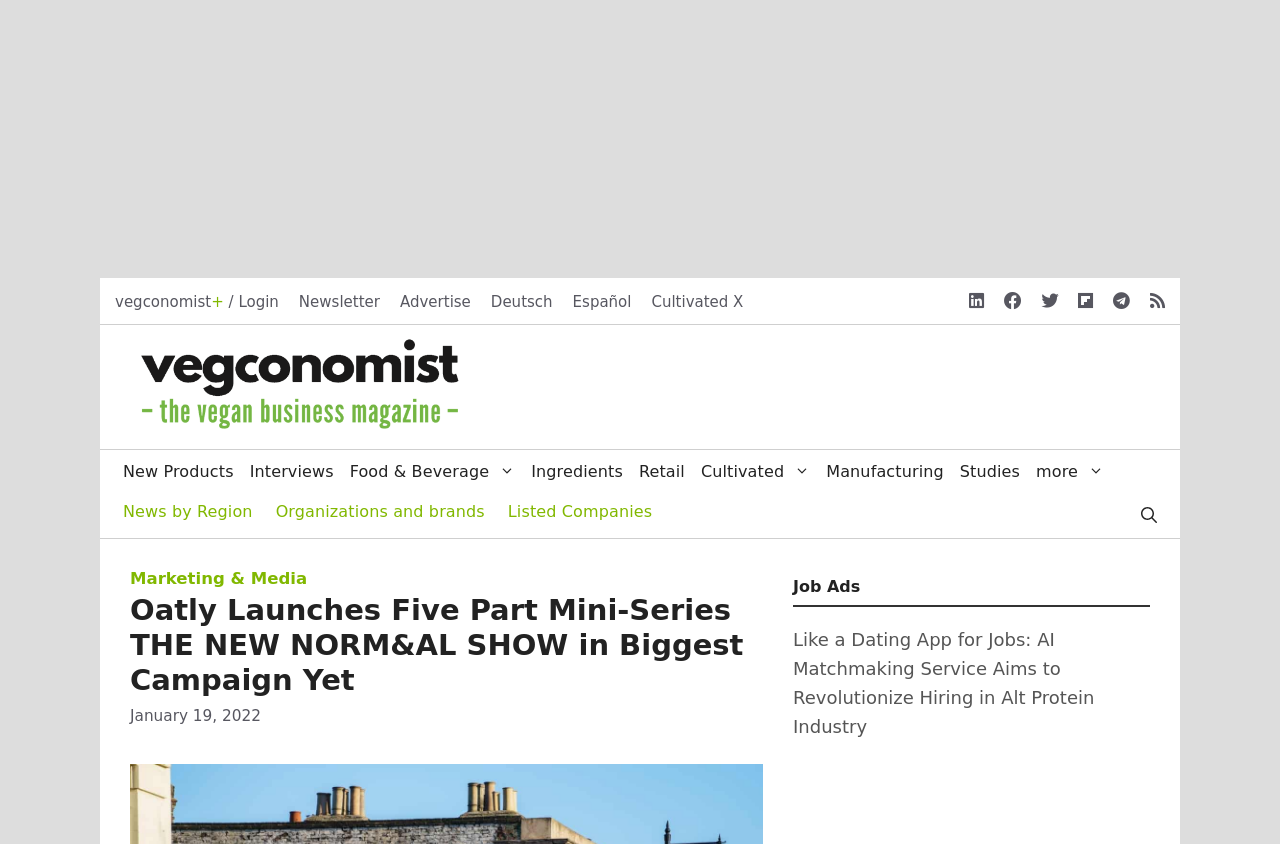Locate the UI element described by Spa Tips and Tricks in the provided webpage screenshot. Return the bounding box coordinates in the format (top-left x, top-left y, bottom-right x, bottom-right y), ensuring all values are between 0 and 1.

None